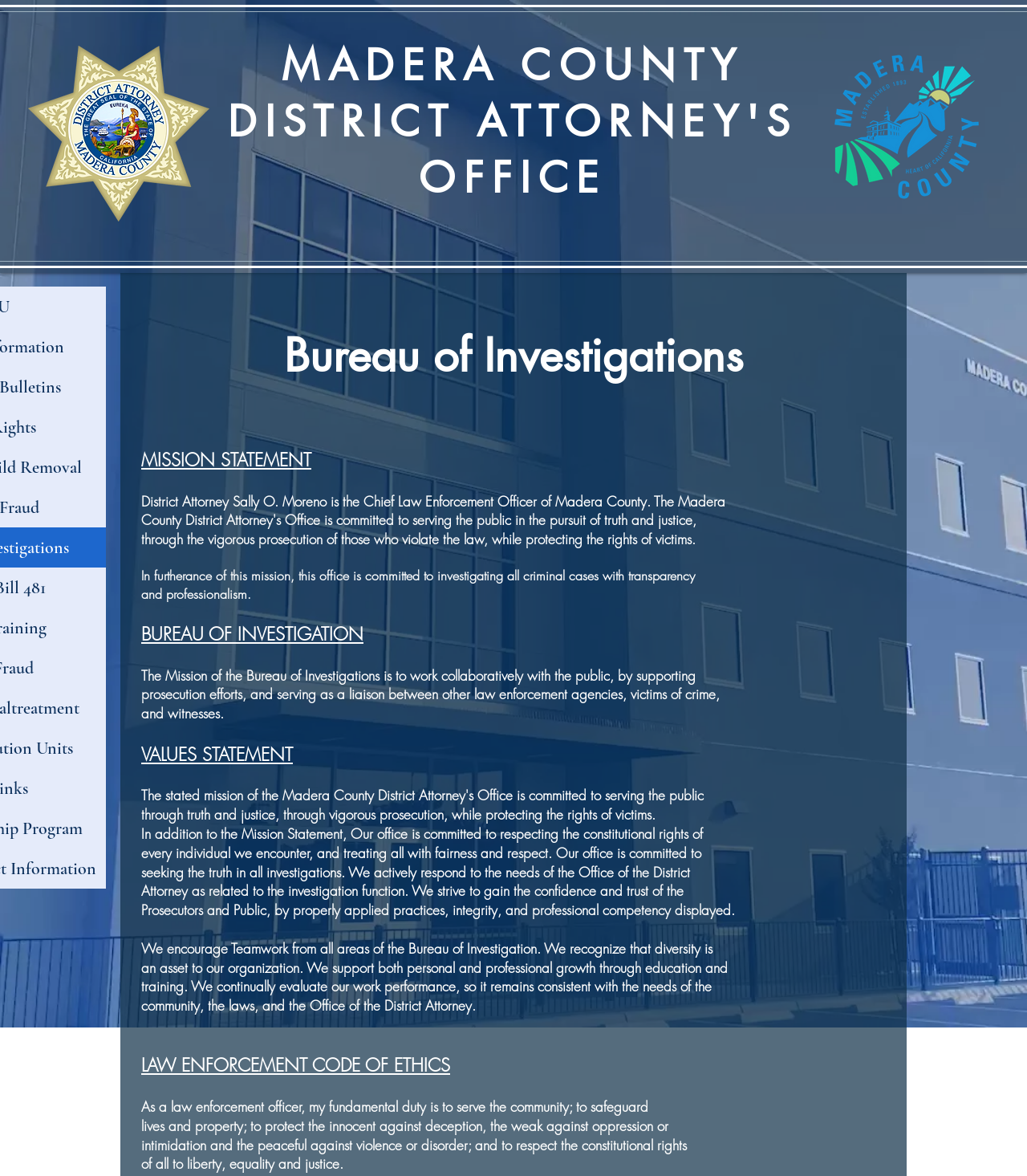Elaborate on the different components and information displayed on the webpage.

The webpage is about the Bureau of Investigations in Madera County, California. At the top left corner, there is a small image of the Madera County DA badge. Next to it, there is a static text "MADERA COUNTY" in a prominent font. On the top right corner, there is a link to the Madera County logo.

Below the logo, there is a heading "Bureau of Investigations" in a large font. Underneath, there is a mission statement that describes the role of the District Attorney's office in investigating criminal cases and protecting the rights of victims.

The main content of the webpage is divided into three sections: Mission Statement, Values Statement, and Law Enforcement Code of Ethics. The Mission Statement section describes the role of the Bureau of Investigations in supporting prosecution efforts and serving as a liaison between law enforcement agencies, victims of crime, and witnesses.

The Values Statement section outlines the office's commitment to respecting the constitutional rights of individuals, seeking the truth in all investigations, and gaining the confidence and trust of the public. It also emphasizes the importance of teamwork, diversity, and professional growth.

The Law Enforcement Code of Ethics section lists the fundamental duties of law enforcement officers, including serving the community, safeguarding lives and property, and respecting the constitutional rights of all individuals.

Throughout the webpage, there are no images other than the Madera County DA badge and the Madera County logo. The layout is clean and easy to read, with clear headings and concise text.